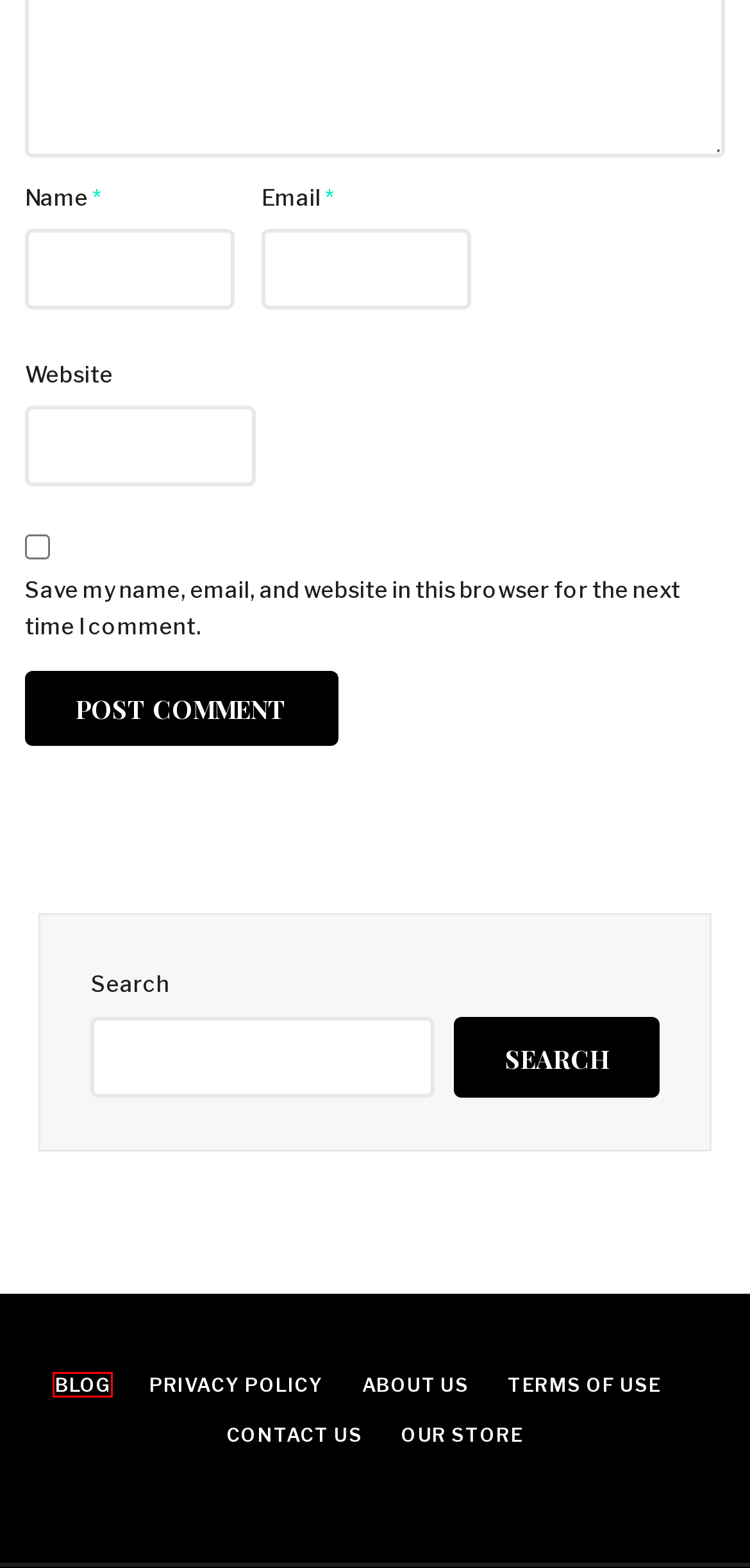Examine the screenshot of a webpage with a red bounding box around a UI element. Select the most accurate webpage description that corresponds to the new page after clicking the highlighted element. Here are the choices:
A. Blog - Go Fix Teeth
B. How to fix a cracked tooth naturally? 12 Fabulous Tips - Go Fix Teeth
C. About Us - Go Fix Teeth
D. What Happens If You Don't Get Your Wisdom Teeth Removed? According to Experts - Go Fix Teeth
E. Privacy Policy - Go Fix Teeth
F. Side Effects of Wisdom Tooth Extraction: Long Term and When to Heal - Go Fix Teeth
G. Acosmin
H. Contact us - Go Fix Teeth

A